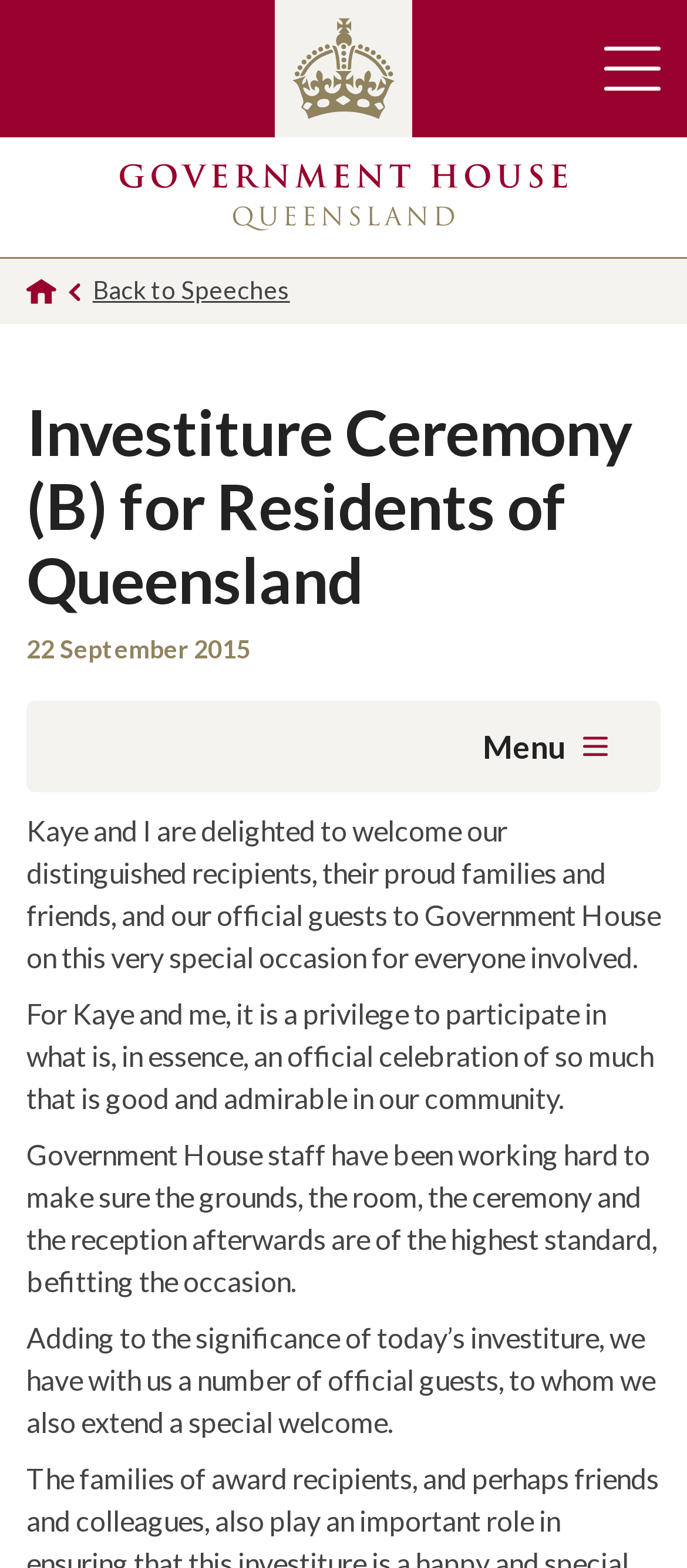Given the description "Government House Queensland", determine the bounding box of the corresponding UI element.

[0.174, 0.088, 0.826, 0.164]